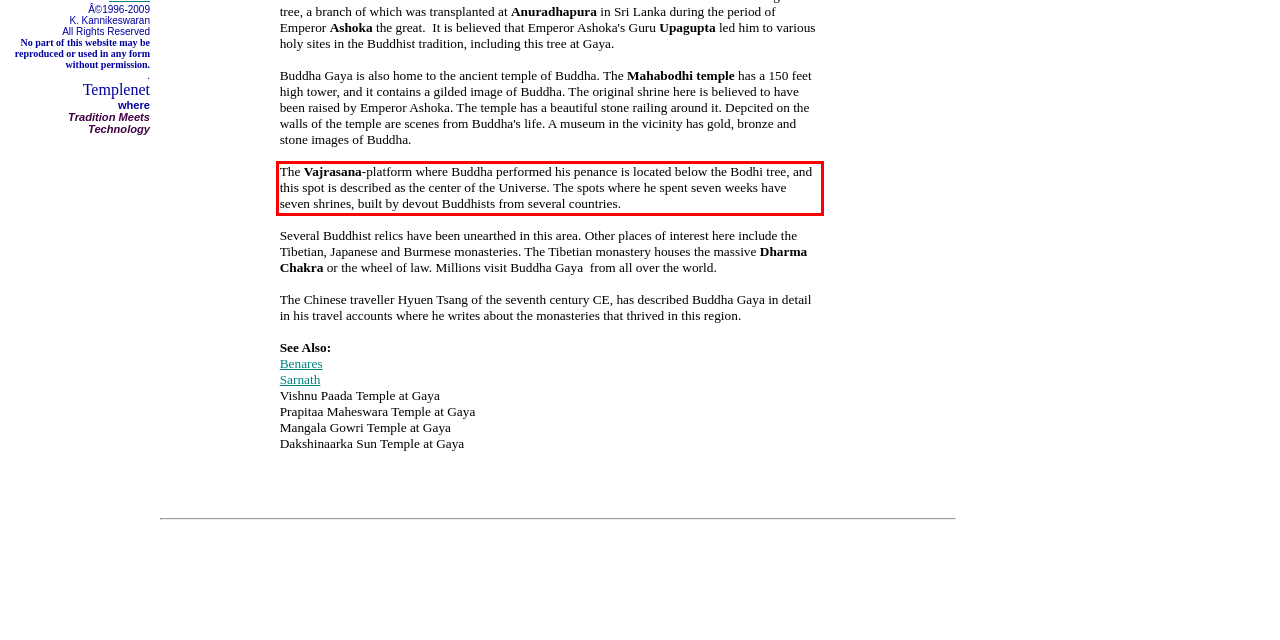The screenshot you have been given contains a UI element surrounded by a red rectangle. Use OCR to read and extract the text inside this red rectangle.

The Vajrasana-platform where Buddha performed his penance is located below the Bodhi tree, and this spot is described as the center of the Universe. The spots where he spent seven weeks have seven shrines, built by devout Buddhists from several countries.